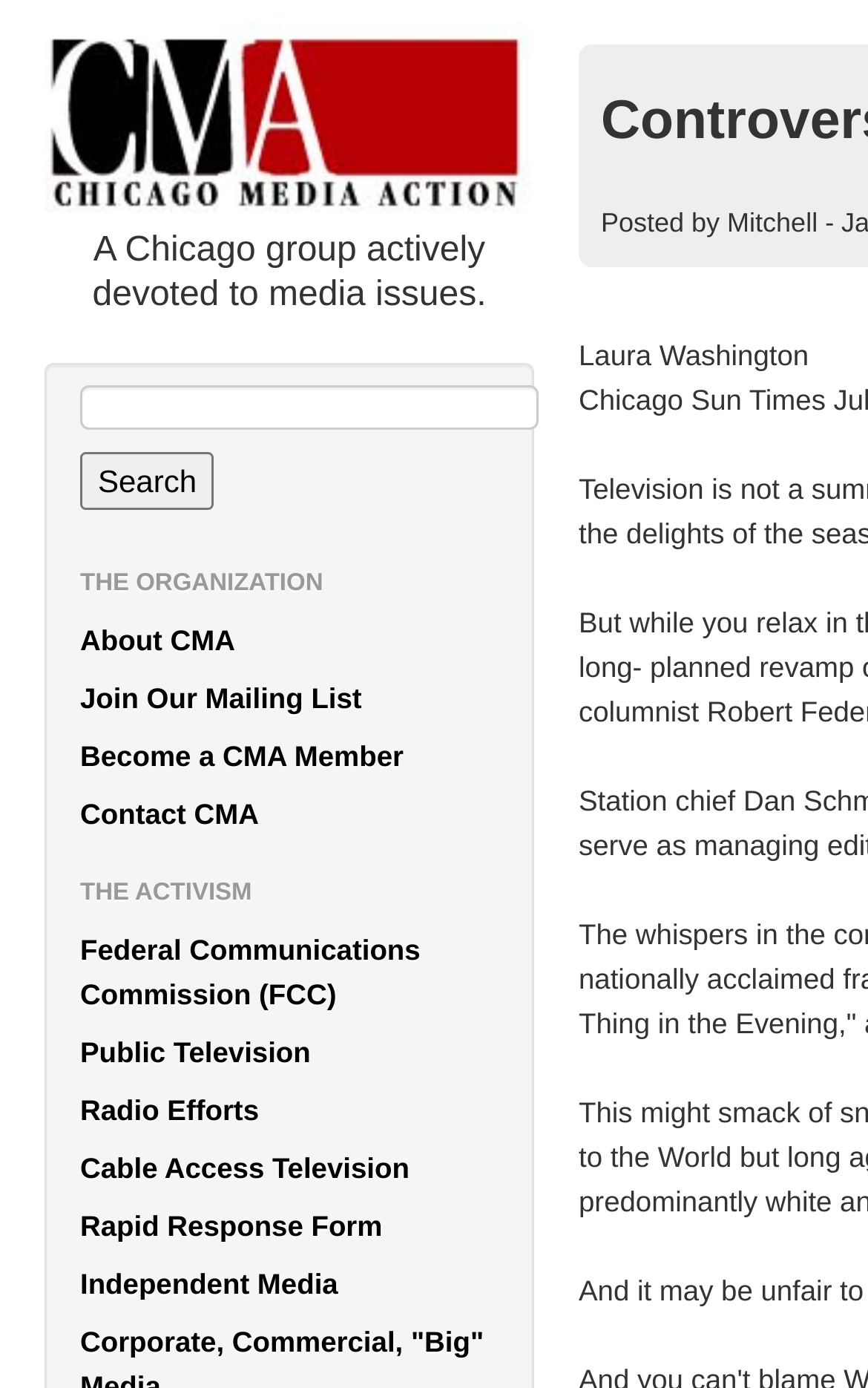Determine the bounding box coordinates for the clickable element to execute this instruction: "Learn about CMA". Provide the coordinates as four float numbers between 0 and 1, i.e., [left, top, right, bottom].

[0.054, 0.442, 0.613, 0.484]